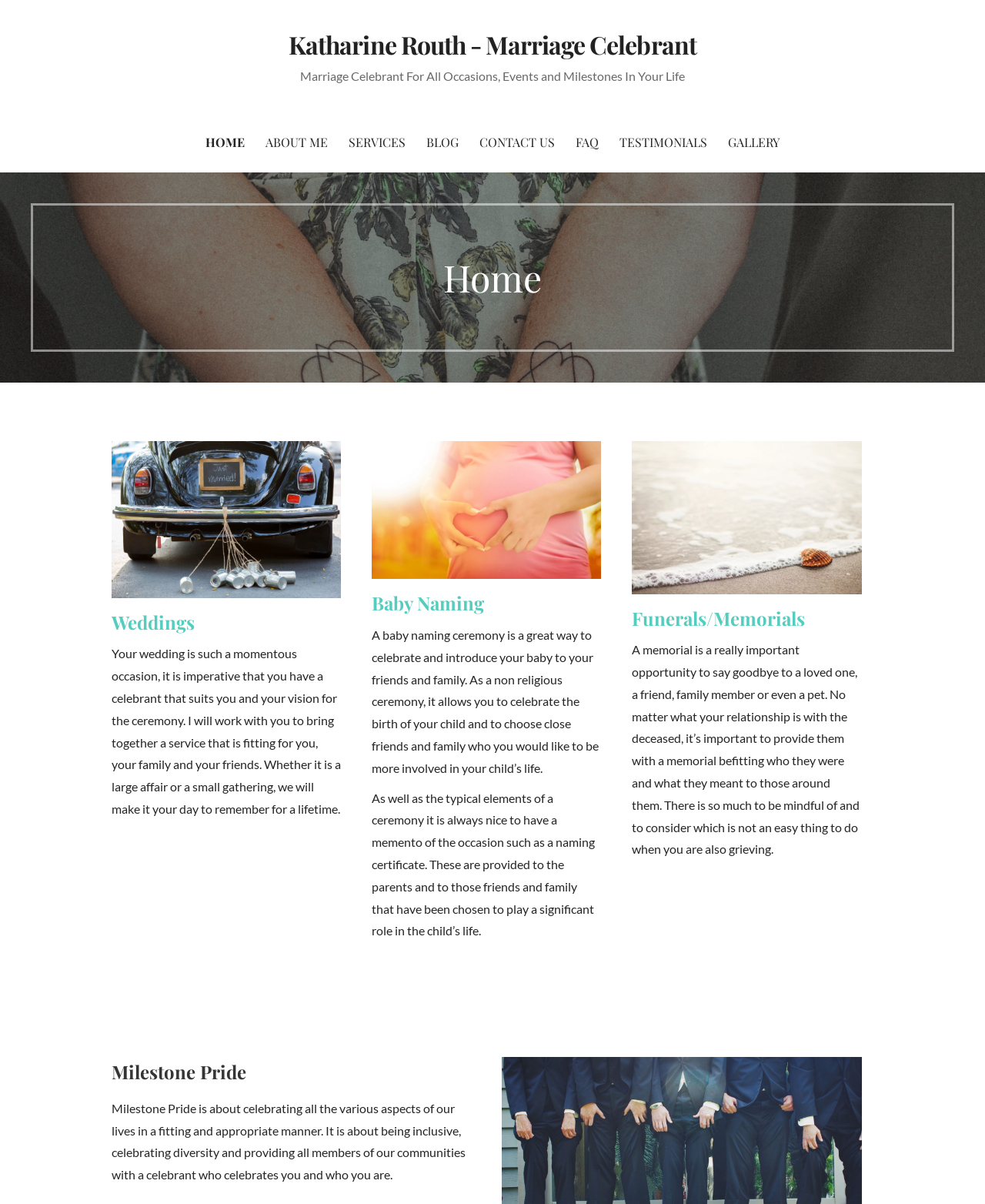What is the purpose of a baby naming ceremony?
Give a detailed and exhaustive answer to the question.

The purpose of a baby naming ceremony can be found in the StaticText element under the 'Baby Naming' section, which states that a baby naming ceremony is a great way to celebrate and introduce the baby to friends and family.